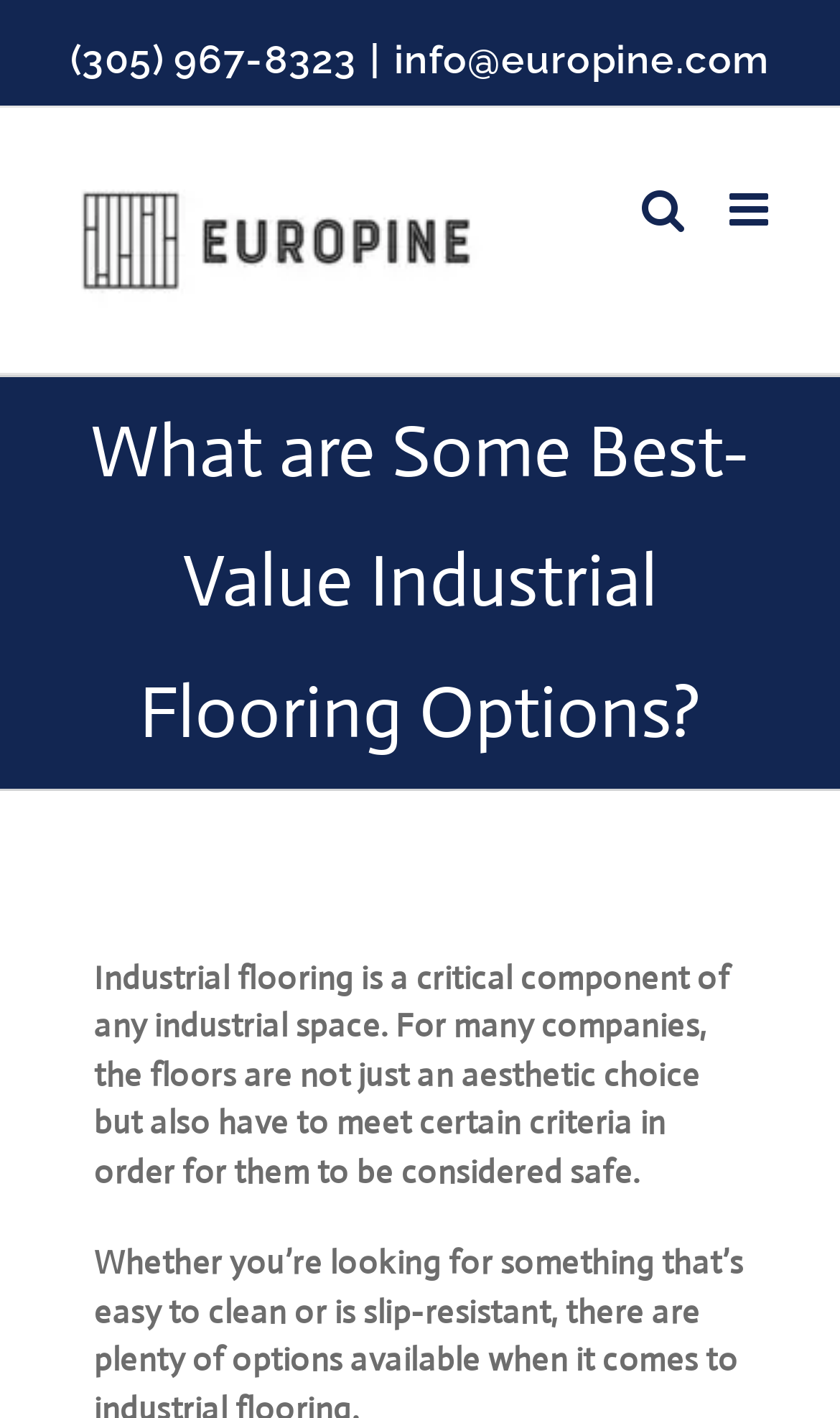Please locate the clickable area by providing the bounding box coordinates to follow this instruction: "Go to the top of the page".

[0.695, 0.897, 0.808, 0.964]